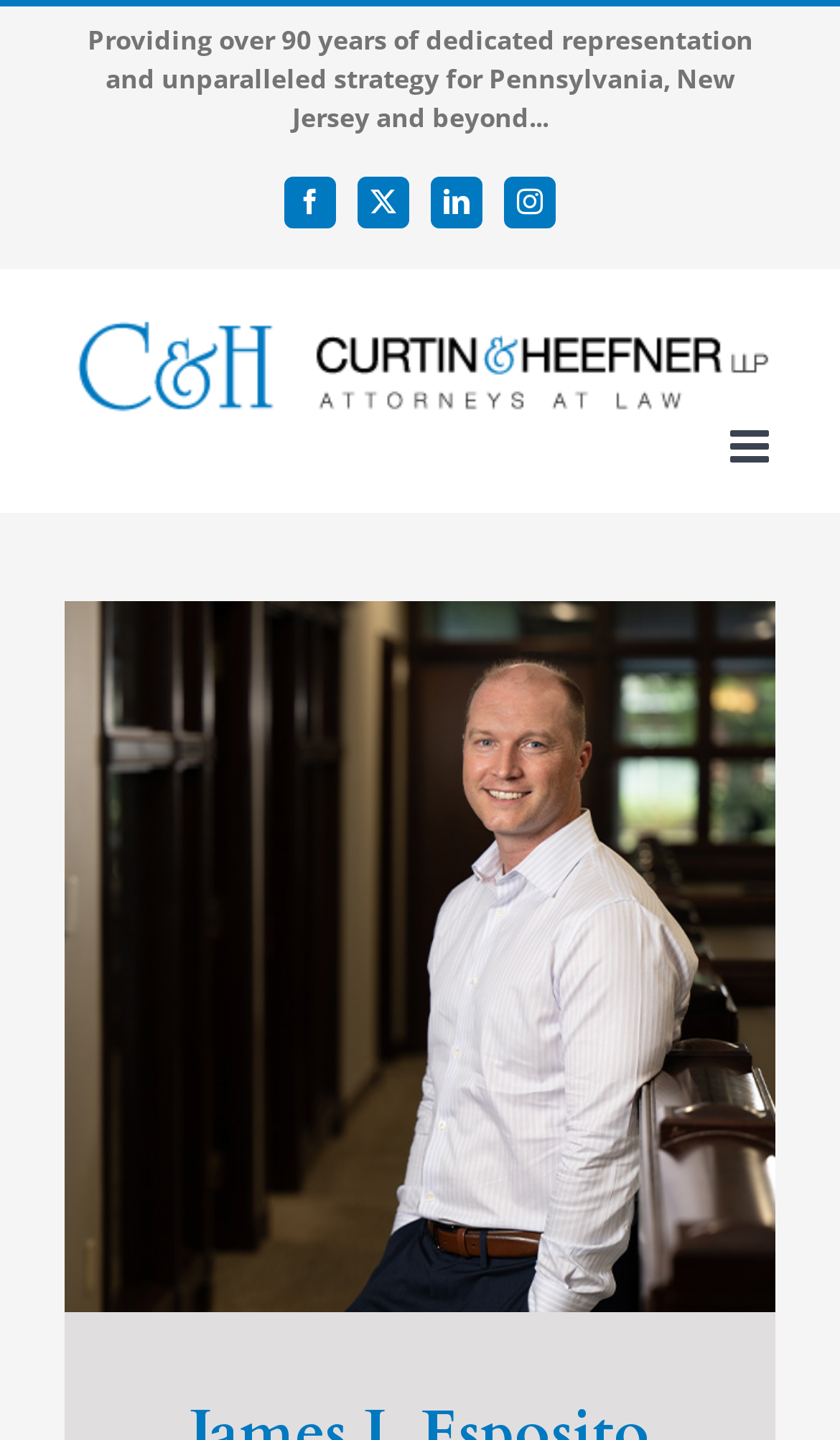What is the image above the 'Toggle mobile menu' button?
Using the picture, provide a one-word or short phrase answer.

Jim Esposito